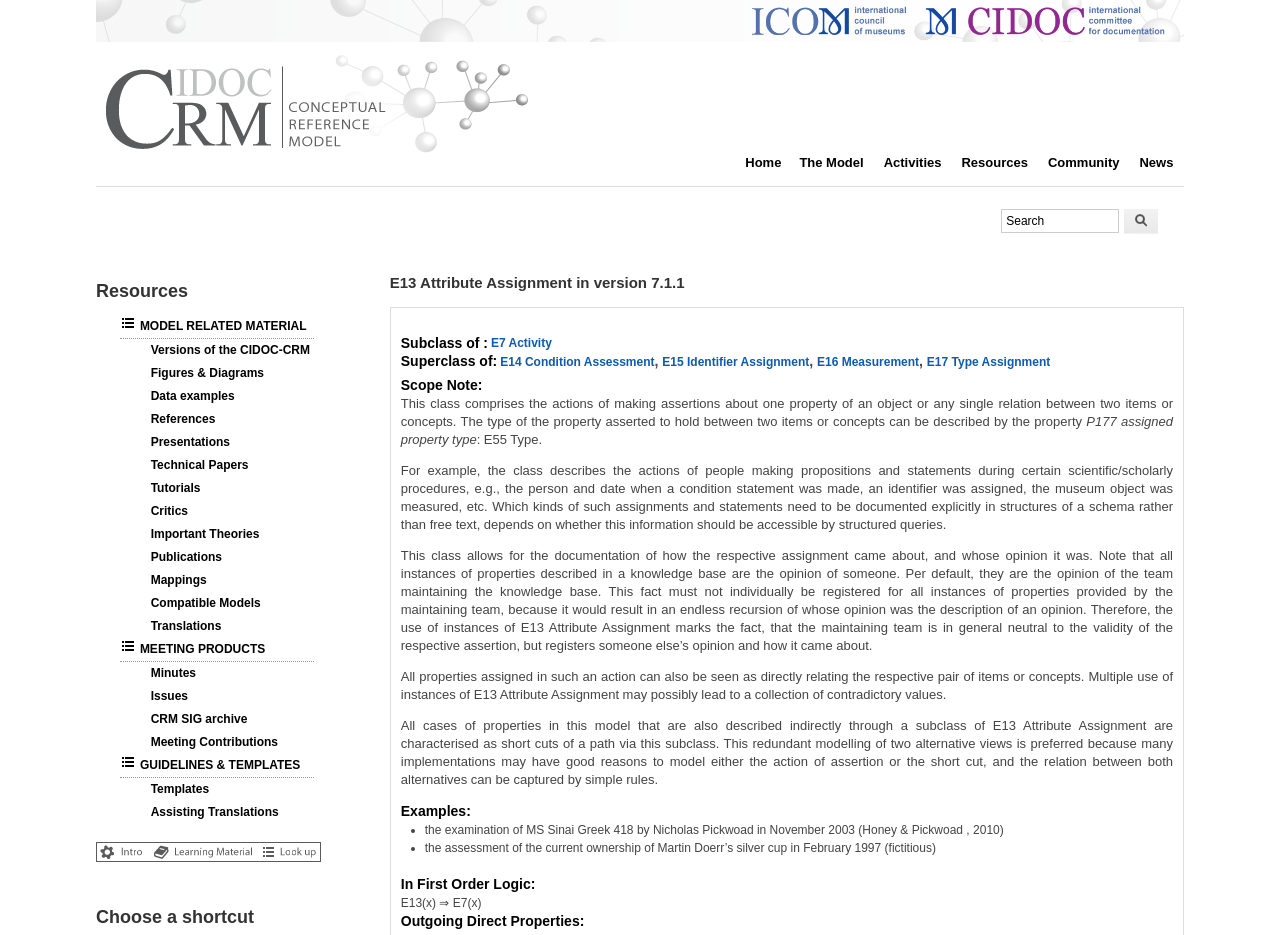Determine the bounding box coordinates of the element that should be clicked to execute the following command: "Explore News".

[0.89, 0.153, 0.932, 0.196]